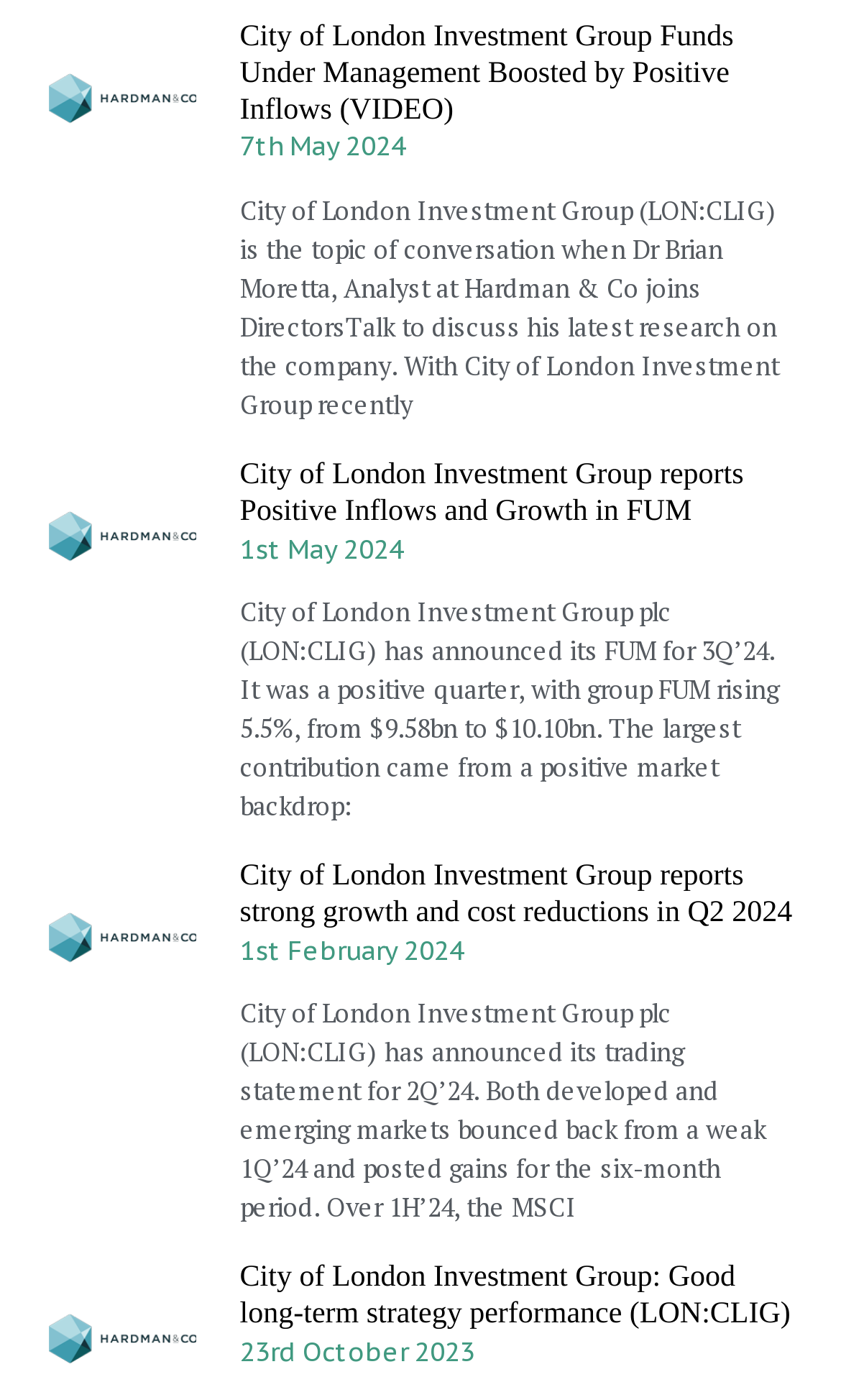What is the name of the analyst mentioned in the first article?
Look at the screenshot and respond with one word or a short phrase.

Dr Brian Moretta